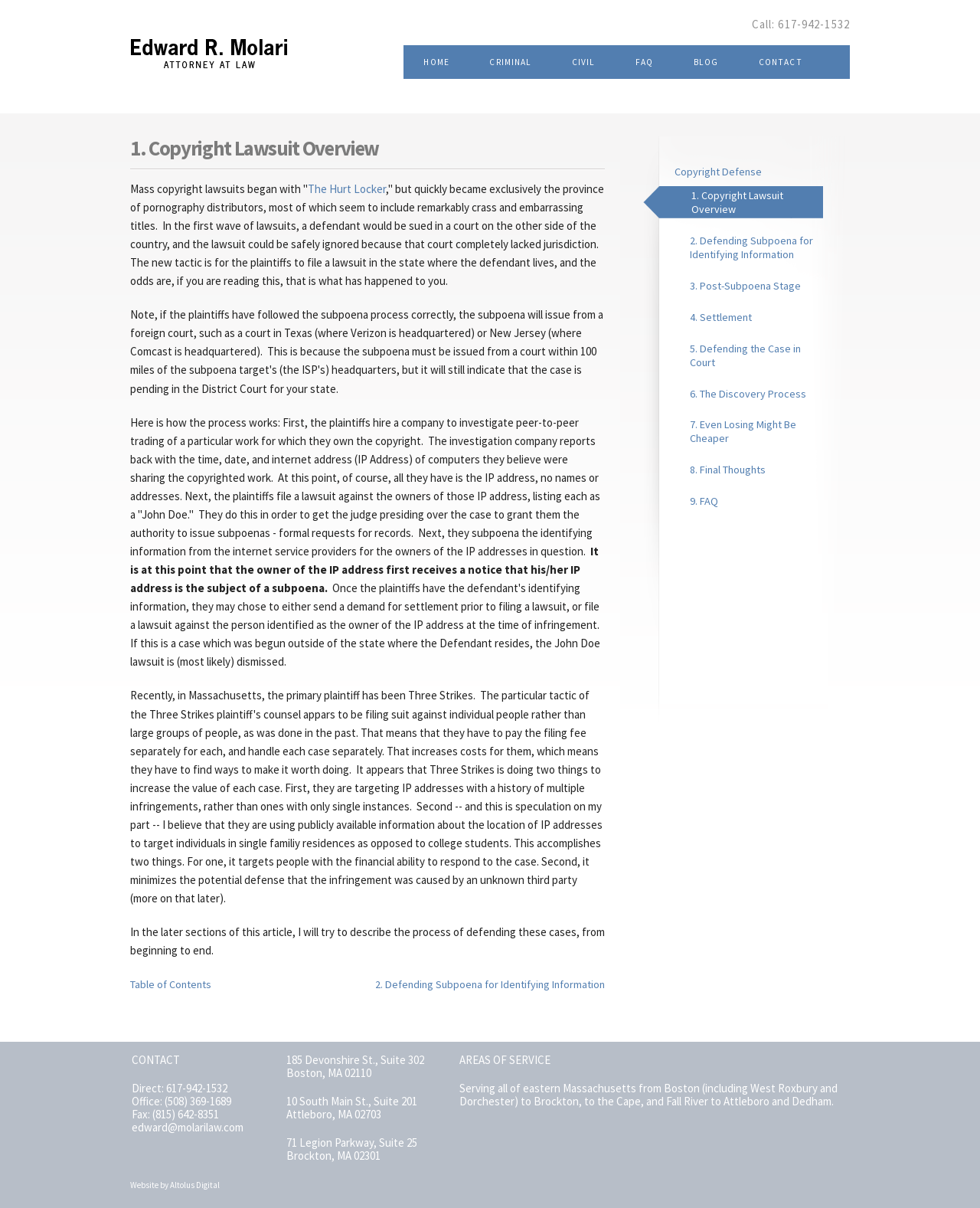Determine the bounding box coordinates of the section I need to click to execute the following instruction: "Click on 'HOME'". Provide the coordinates as four float numbers between 0 and 1, i.e., [left, top, right, bottom].

[0.432, 0.047, 0.459, 0.056]